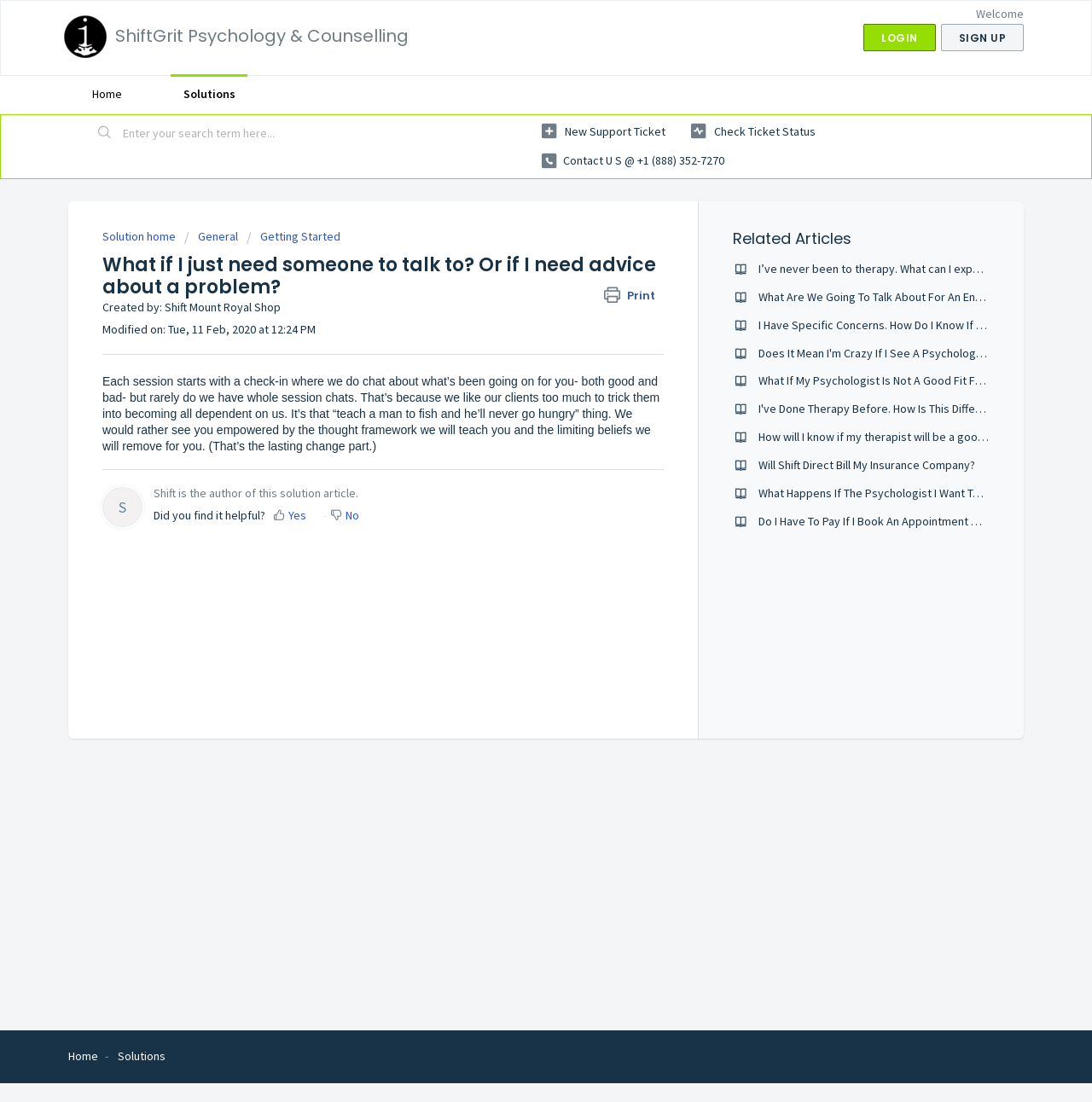Pinpoint the bounding box coordinates of the clickable element needed to complete the instruction: "Contact us". The coordinates should be provided as four float numbers between 0 and 1: [left, top, right, bottom].

[0.496, 0.133, 0.663, 0.16]